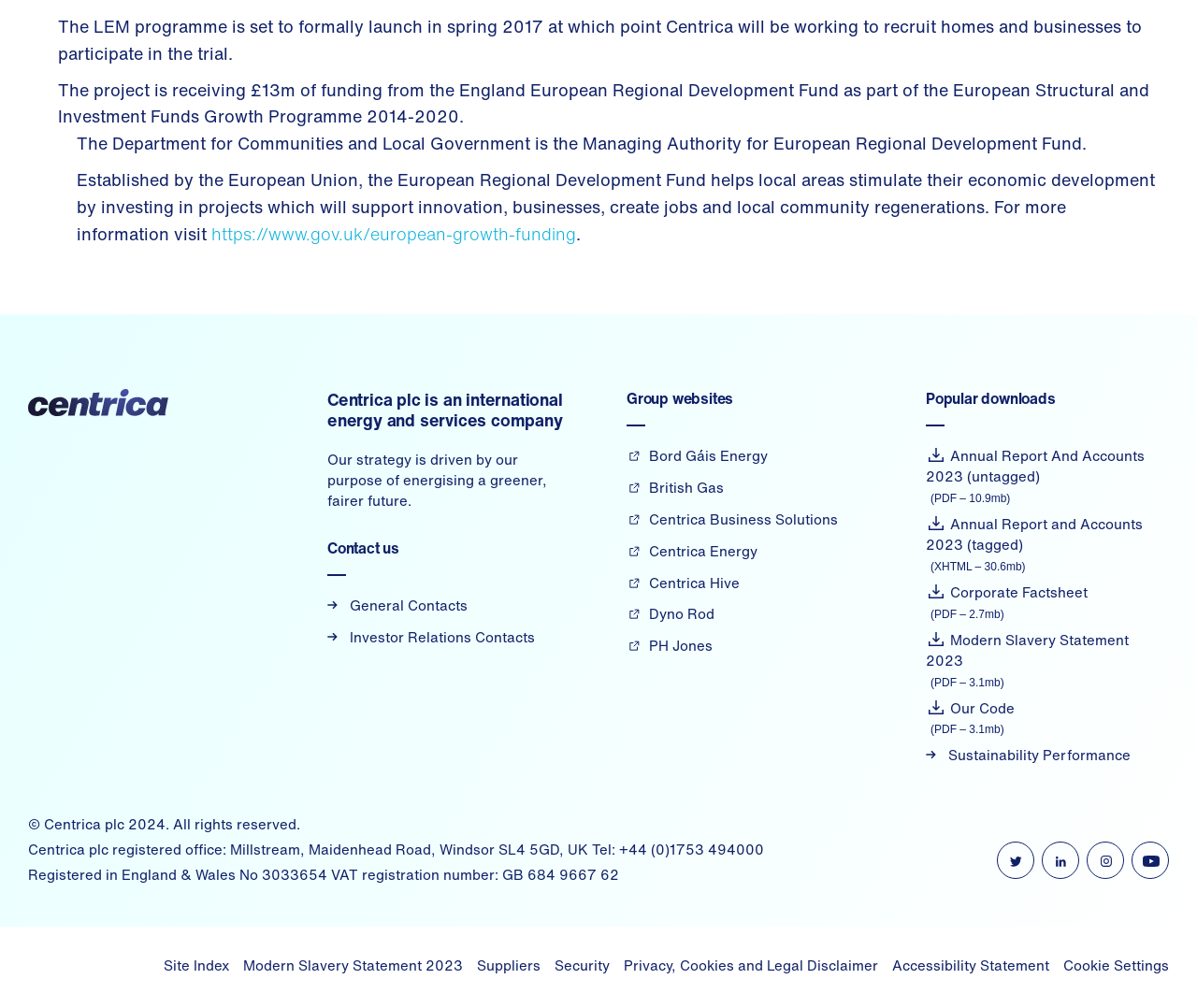Find the bounding box coordinates of the clickable element required to execute the following instruction: "Learn more about Centrica Business Solutions". Provide the coordinates as four float numbers between 0 and 1, i.e., [left, top, right, bottom].

[0.523, 0.505, 0.7, 0.525]